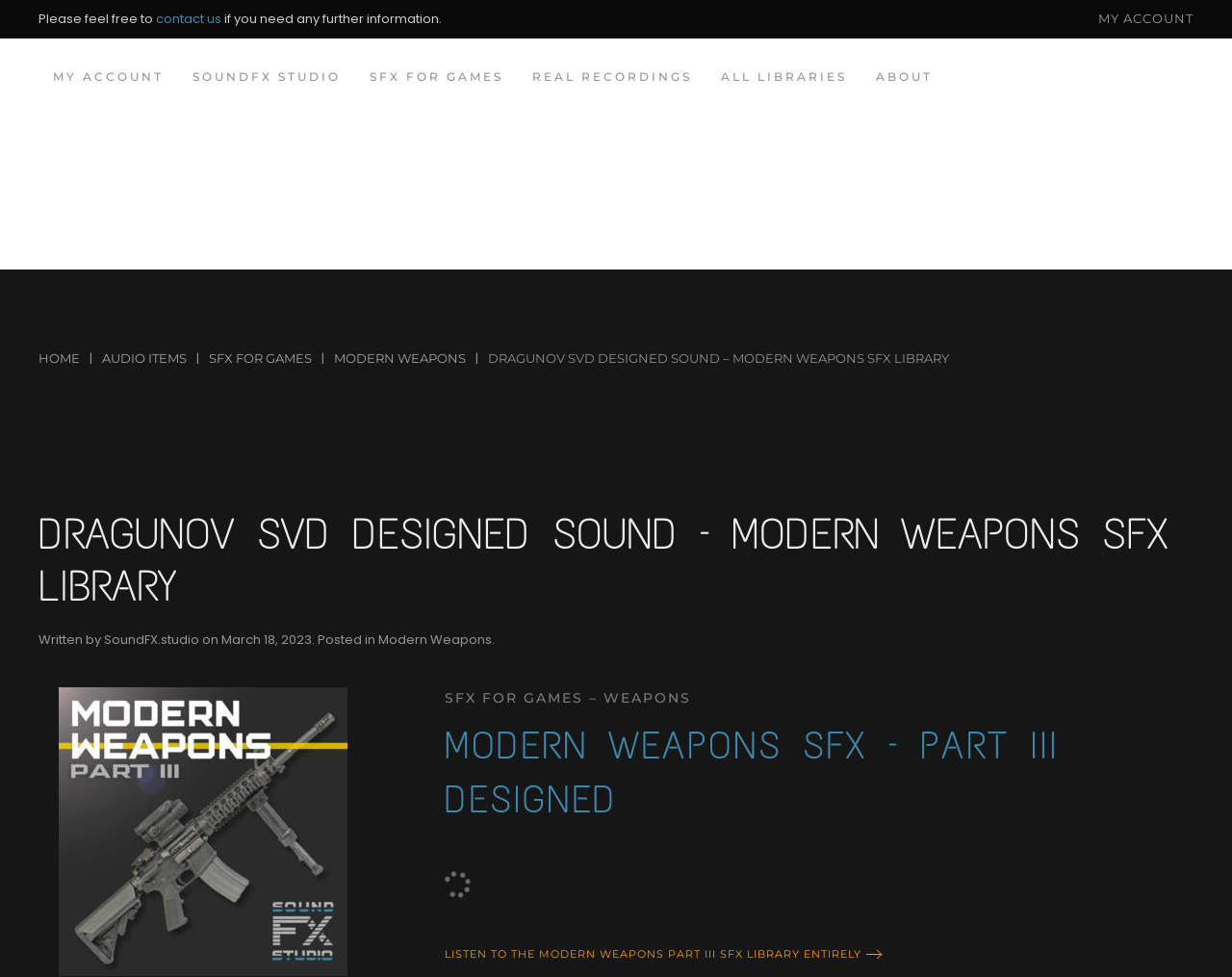Determine the bounding box for the UI element that matches this description: "SFX for Games".

[0.17, 0.358, 0.253, 0.374]